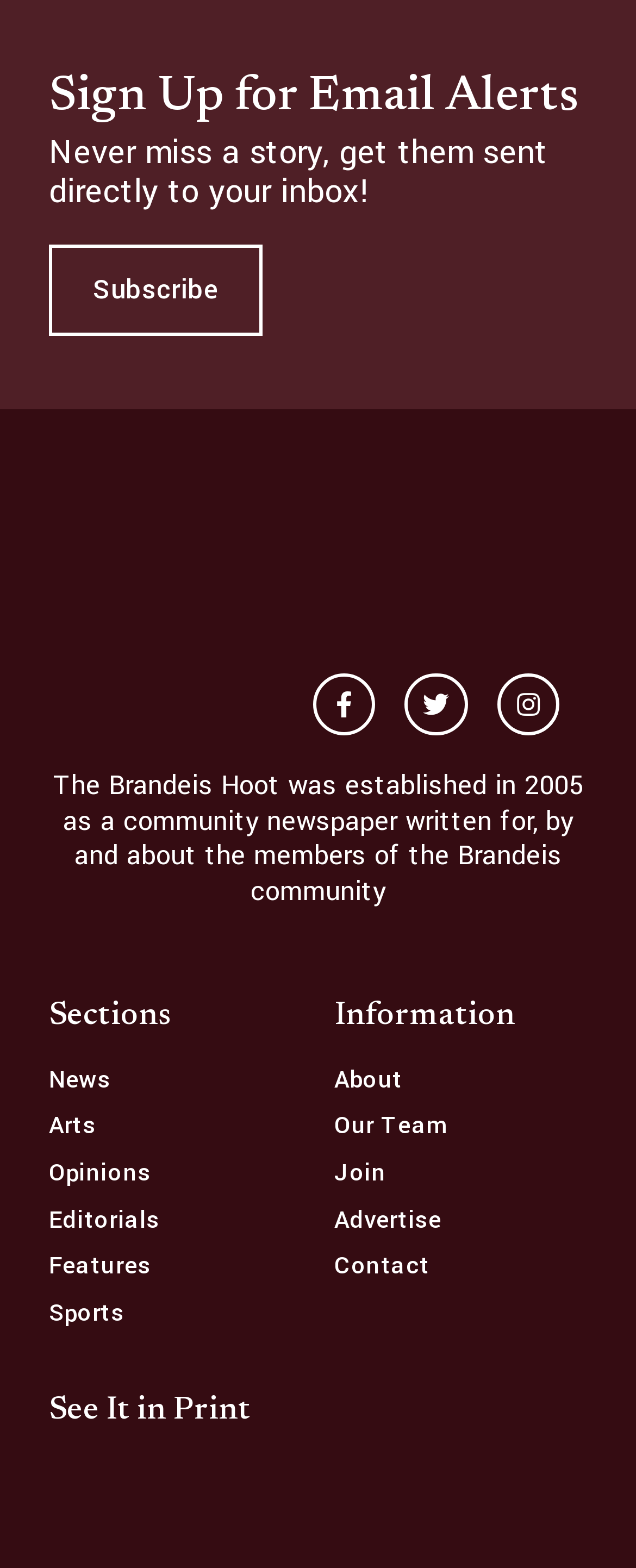Highlight the bounding box coordinates of the element you need to click to perform the following instruction: "Learn about the team."

[0.526, 0.71, 0.923, 0.728]